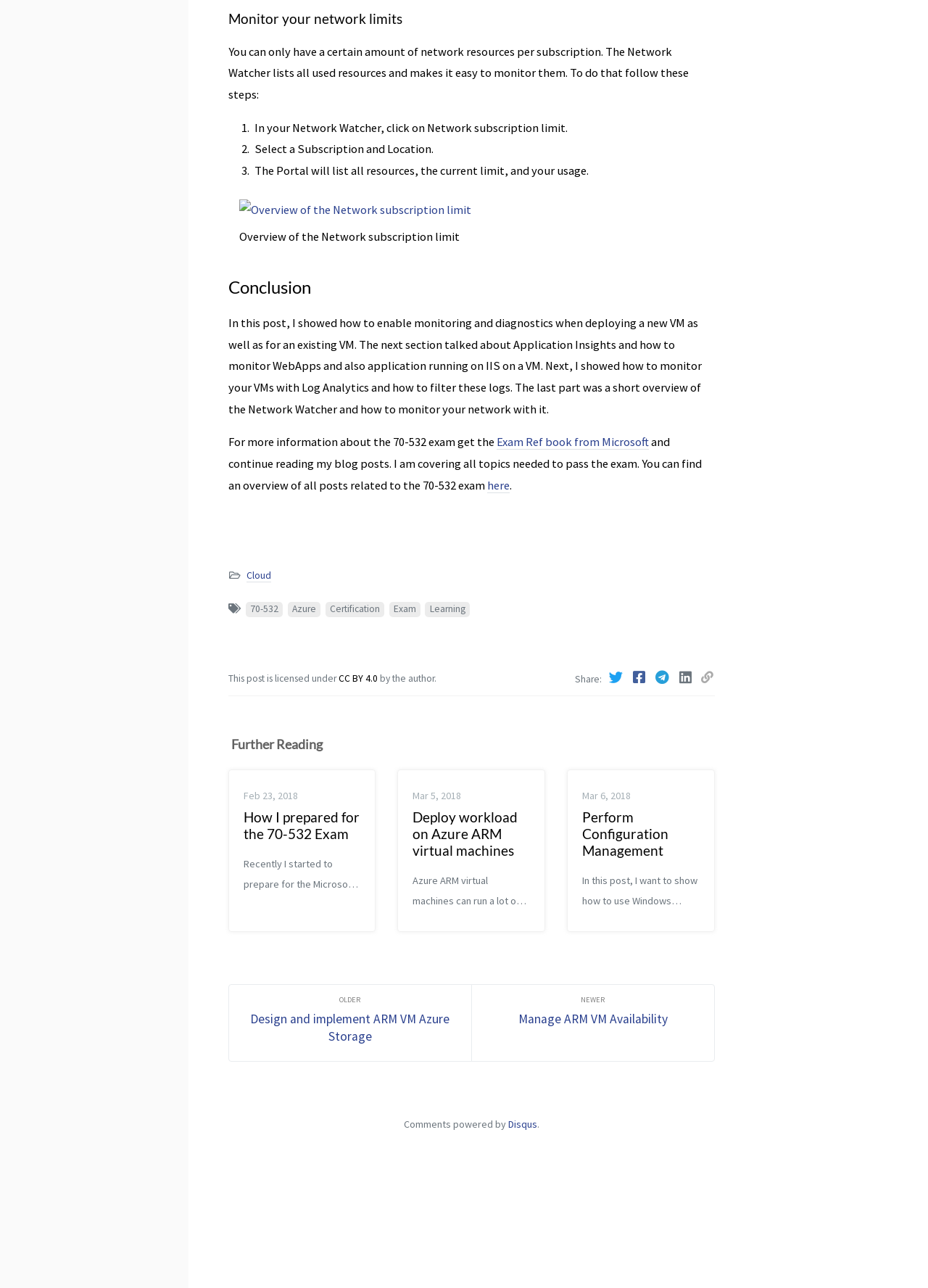Find the bounding box coordinates for the area that must be clicked to perform this action: "Visit 'Exam Ref book from Microsoft'".

[0.535, 0.337, 0.699, 0.349]